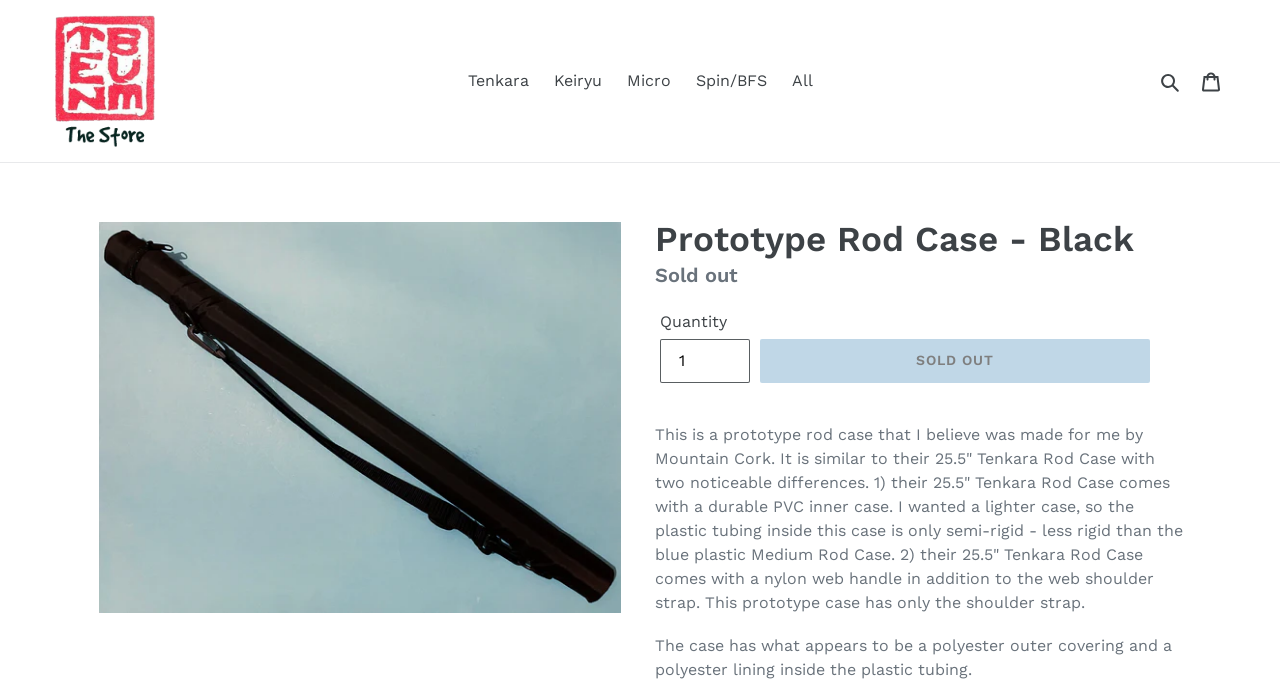Provide a thorough and detailed response to the question by examining the image: 
What is the material of the outer covering of the rod case?

I found the answer by reading the description of the product, which states that the case has a polyester outer covering.